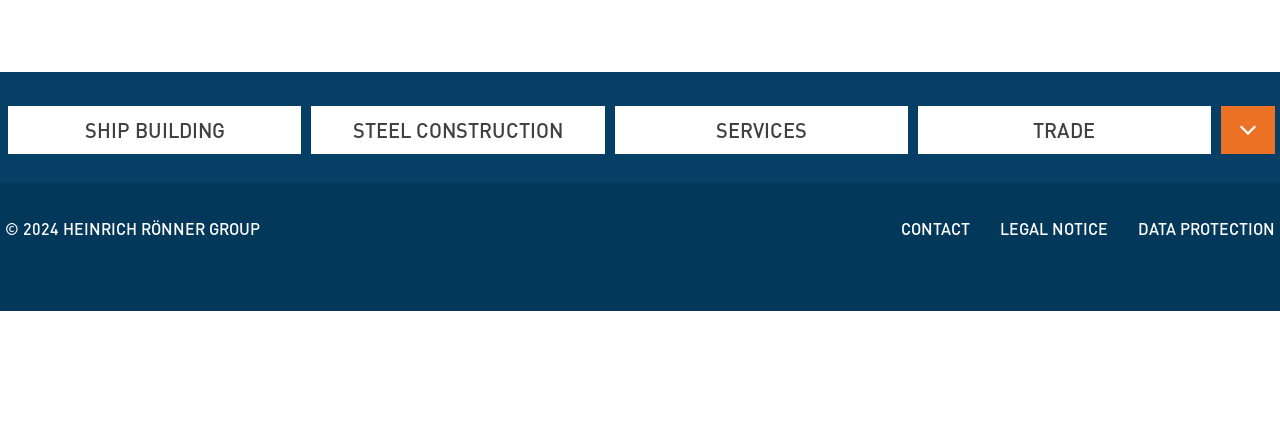What is the last link on the bottom right?
Give a single word or phrase as your answer by examining the image.

DATA PROTECTION